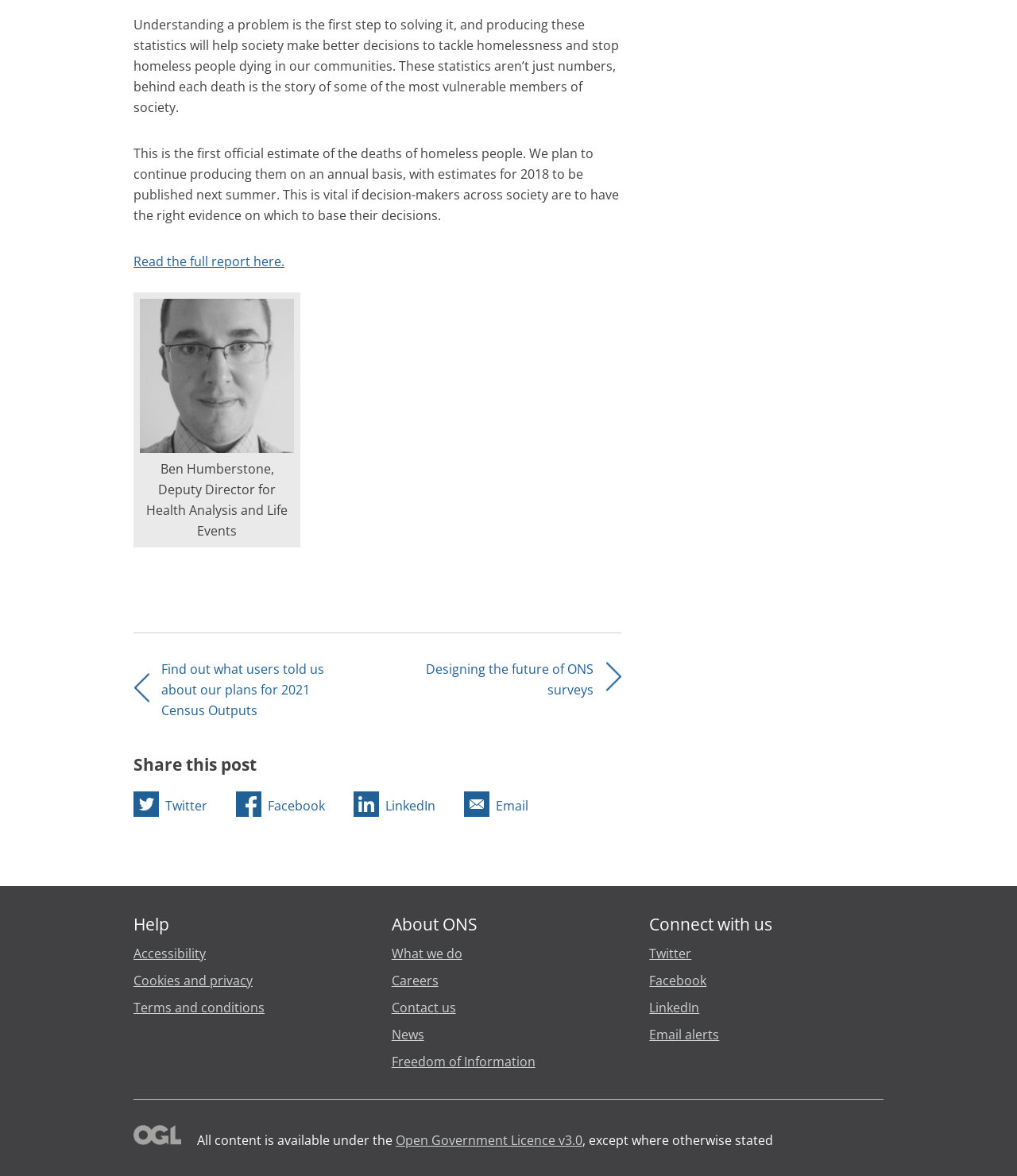Can you specify the bounding box coordinates of the area that needs to be clicked to fulfill the following instruction: "Find out what users told us about our plans for 2021 Census Outputs"?

[0.159, 0.562, 0.319, 0.612]